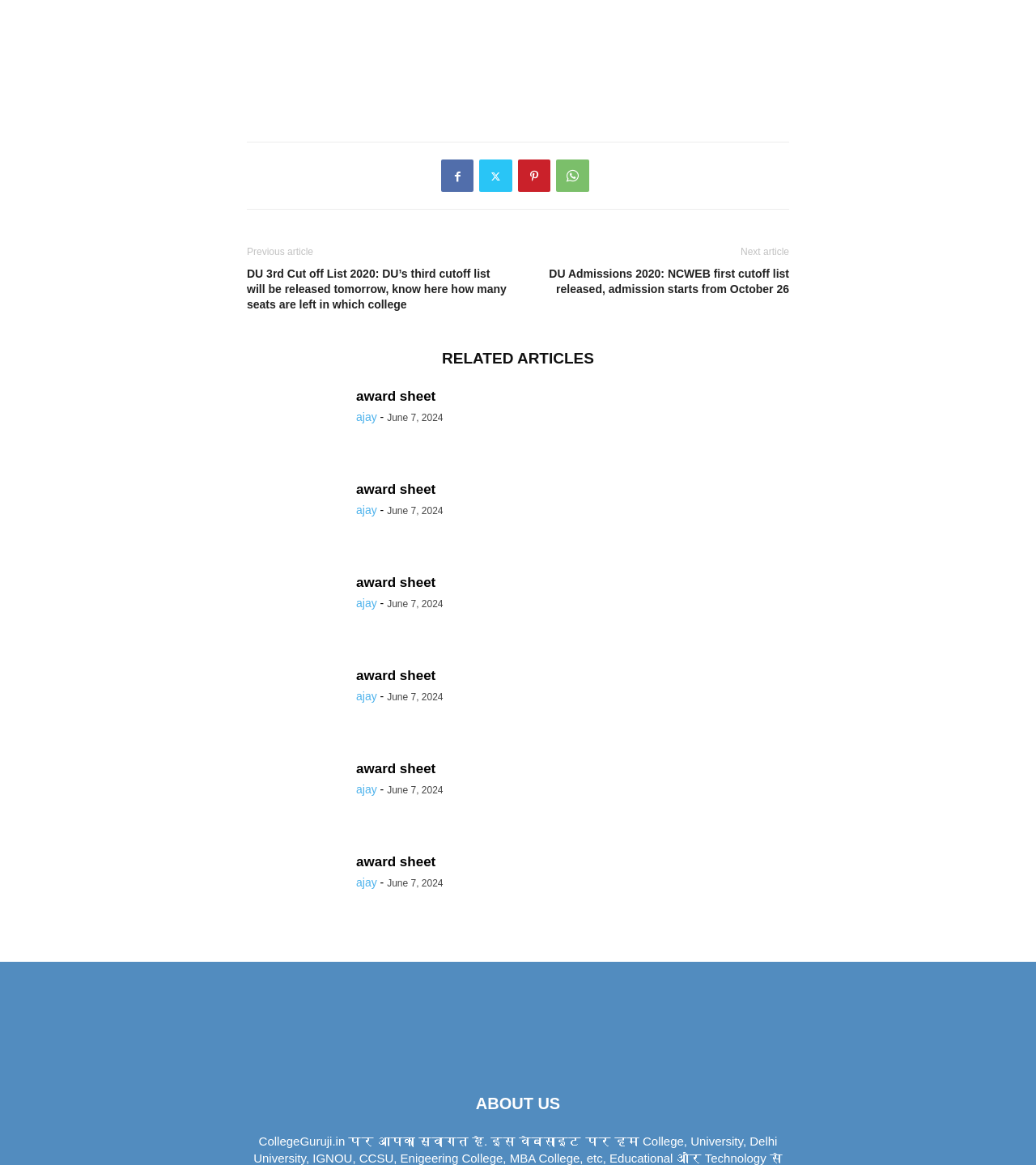Locate the bounding box coordinates of the clickable region necessary to complete the following instruction: "Click on the previous article link". Provide the coordinates in the format of four float numbers between 0 and 1, i.e., [left, top, right, bottom].

[0.238, 0.229, 0.492, 0.268]